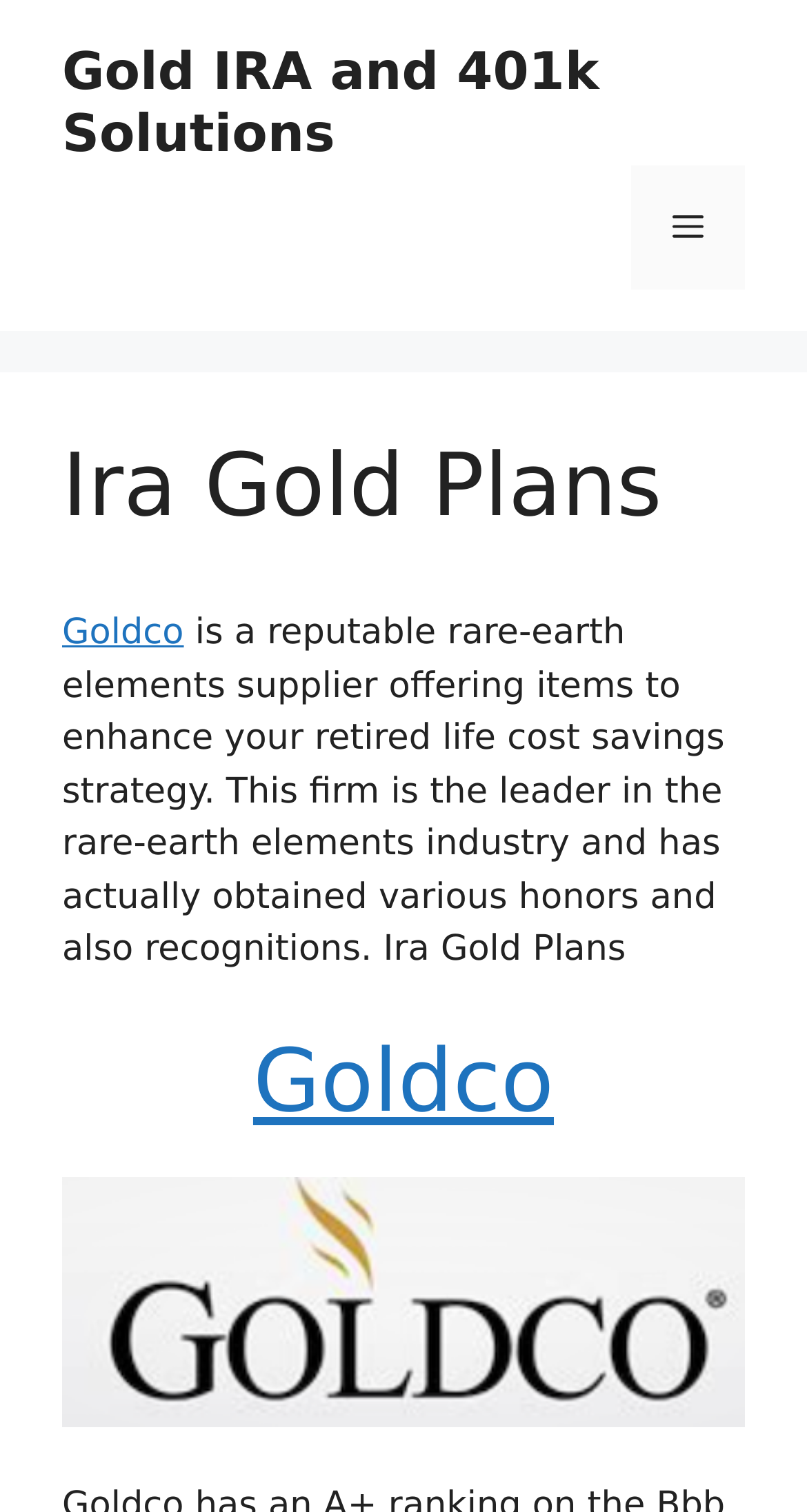Give a concise answer using only one word or phrase for this question:
What is the company's name?

Goldco